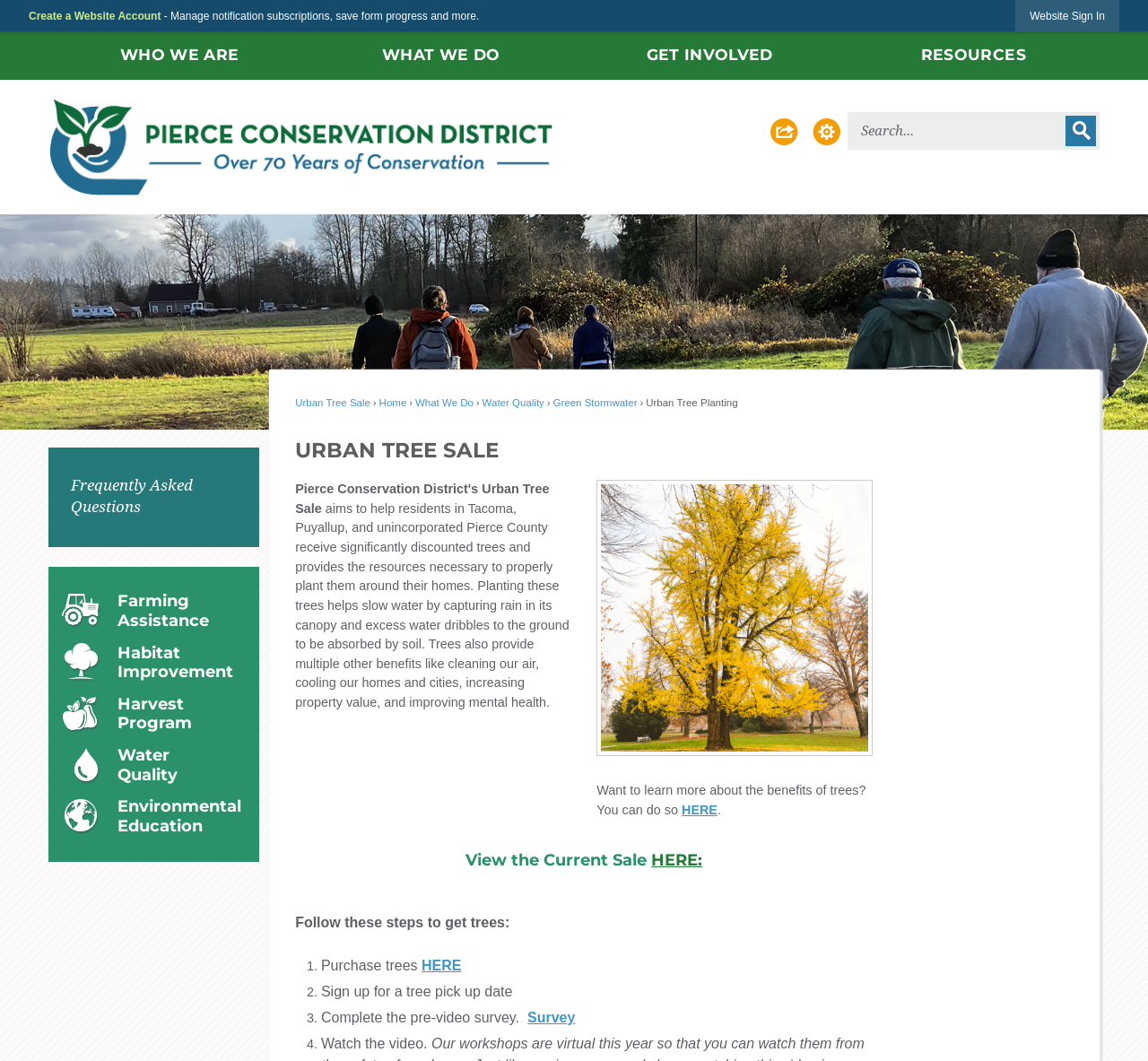Please specify the bounding box coordinates of the clickable section necessary to execute the following command: "Learn more about the benefits of trees".

[0.594, 0.756, 0.625, 0.77]